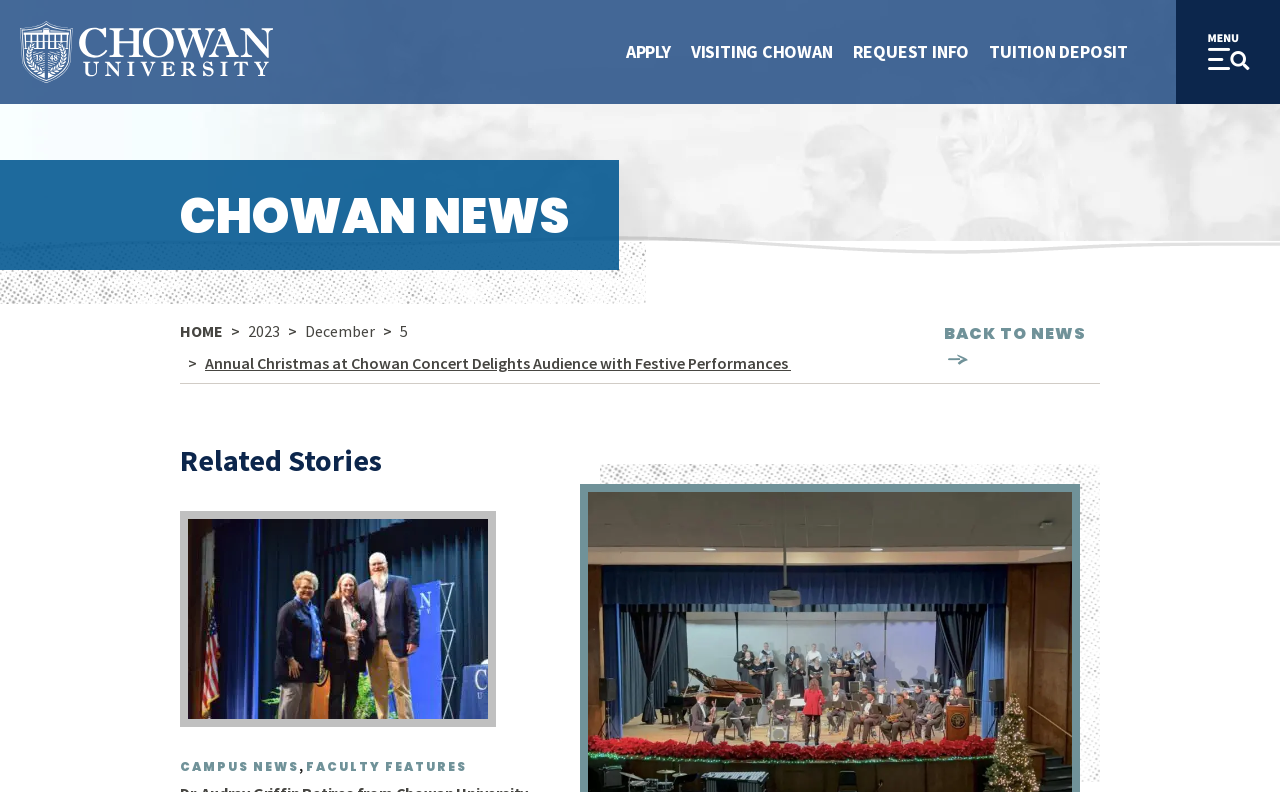By analyzing the image, answer the following question with a detailed response: What is the date of the news article?

The date of the news article can be found in the breadcrumb navigation, which shows the date as '2023 > December > 5'.